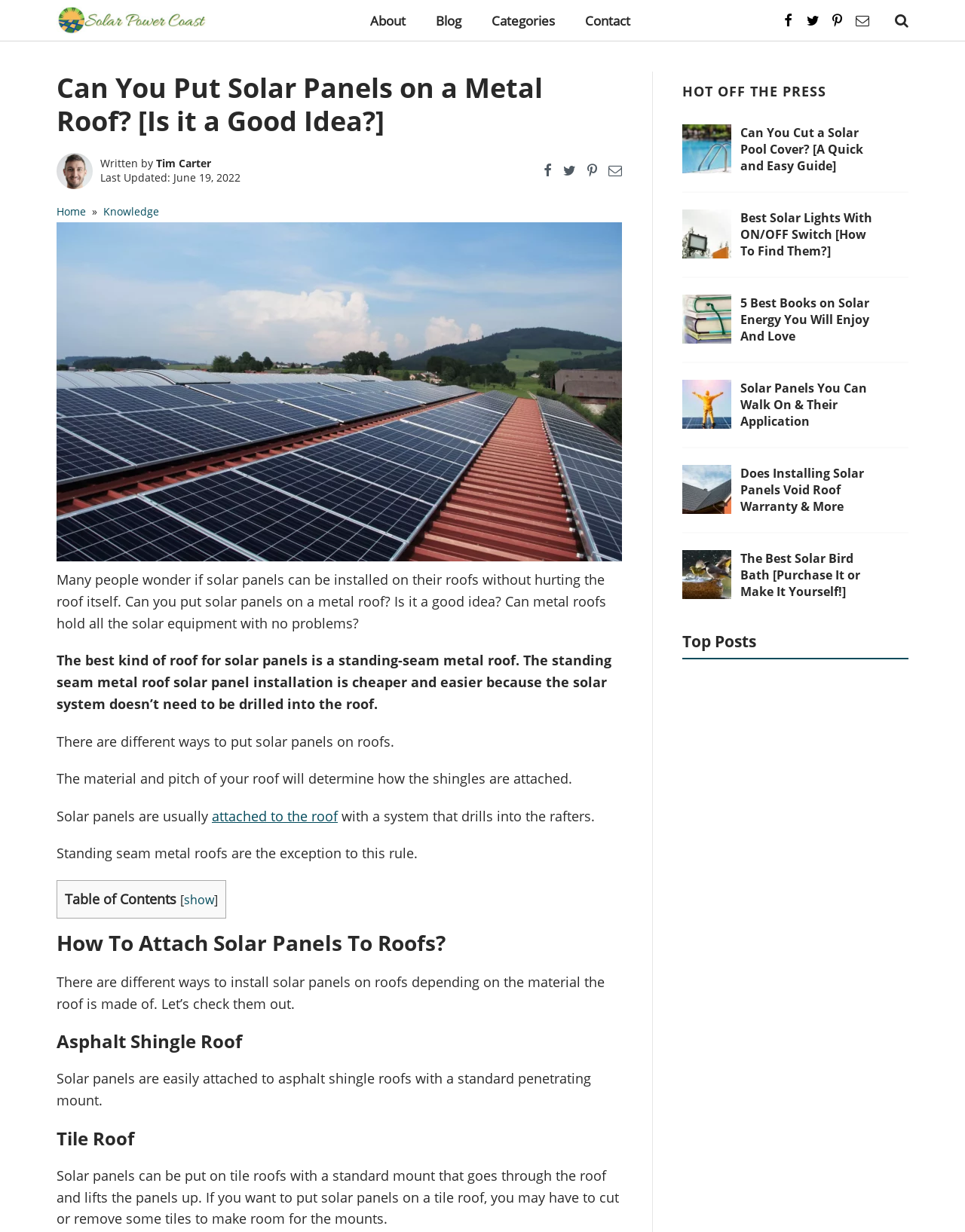Using the elements shown in the image, answer the question comprehensively: What is the purpose of the 'Table of Contents' section?

The 'Table of Contents' section is located at the top of the article and it shows the outline of the article, allowing readers to quickly navigate to different sections of the article.